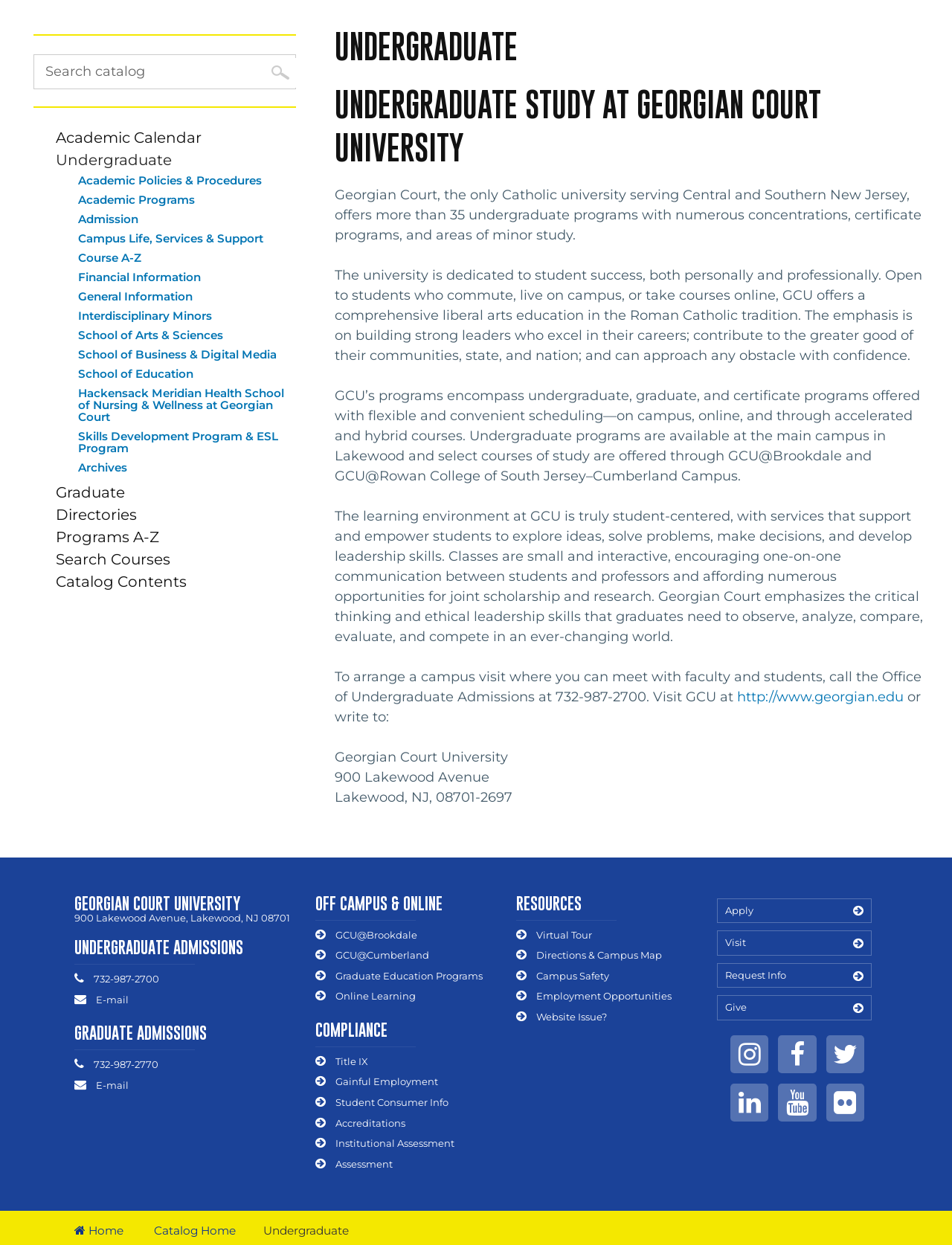Extract the bounding box coordinates for the UI element described by the text: "Back to top". The coordinates should be in the form of [left, top, right, bottom] with values between 0 and 1.

[0.945, 0.341, 0.977, 0.364]